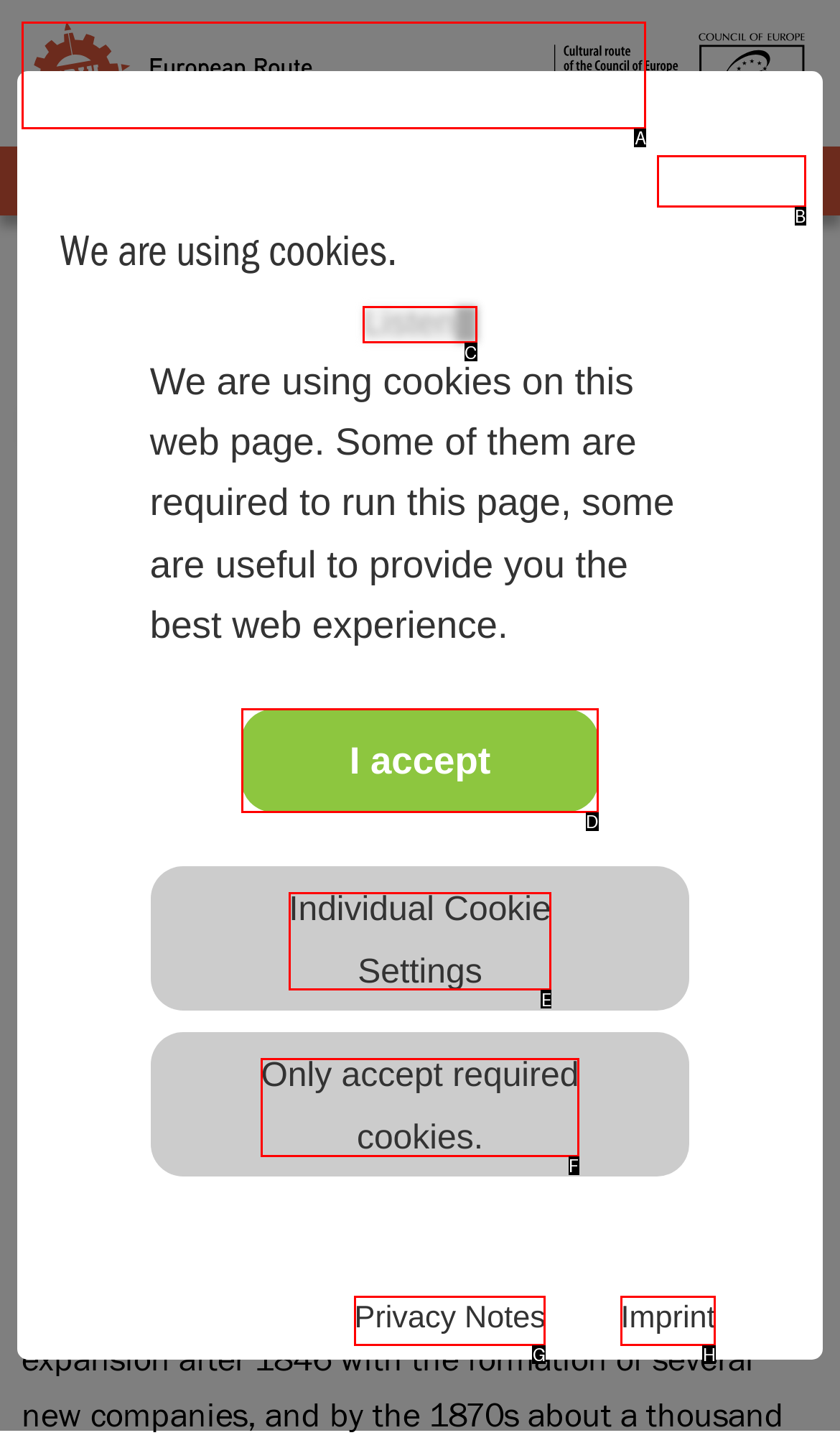Determine which HTML element to click on in order to complete the action: Click the ERIH Logo.
Reply with the letter of the selected option.

A